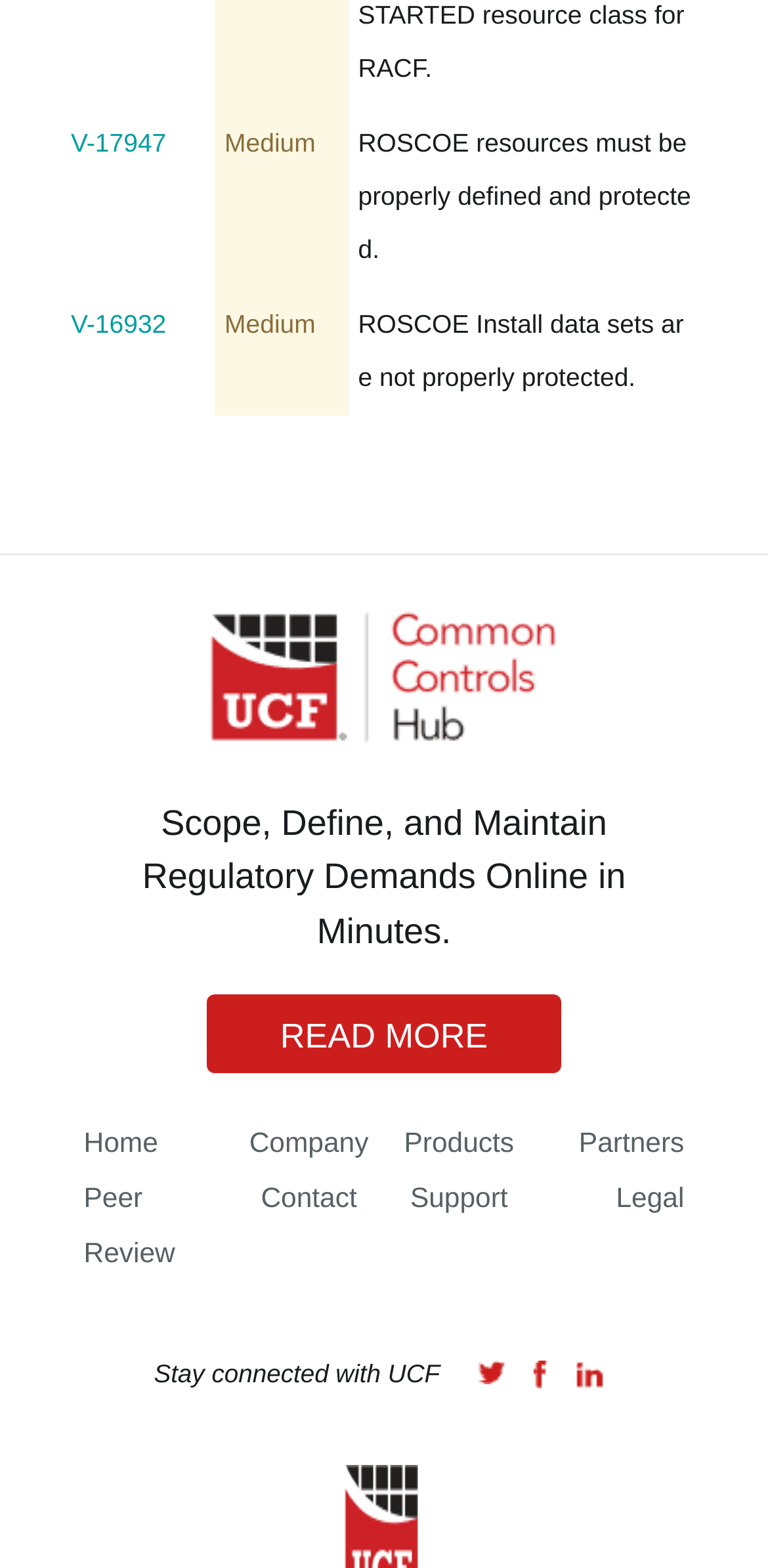Locate the bounding box coordinates of the element that should be clicked to fulfill the instruction: "Click the 'V-17947' link".

[0.092, 0.081, 0.217, 0.1]